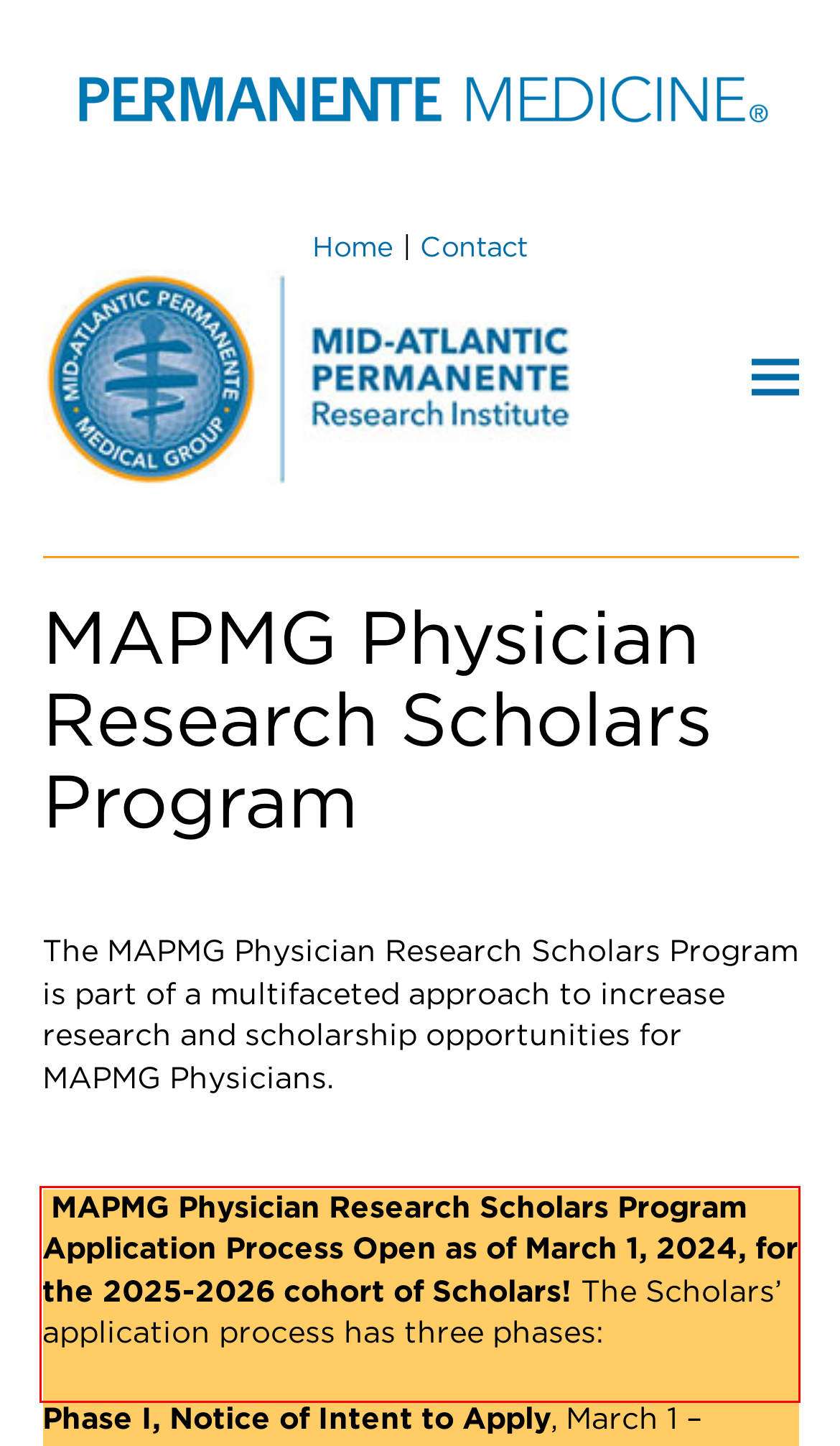Identify the text inside the red bounding box on the provided webpage screenshot by performing OCR.

MAPMG Physician Research Scholars Program Application Process Open as of March 1, 2024, for the 2025-2026 cohort of Scholars! The Scholars’ application process has three phases: